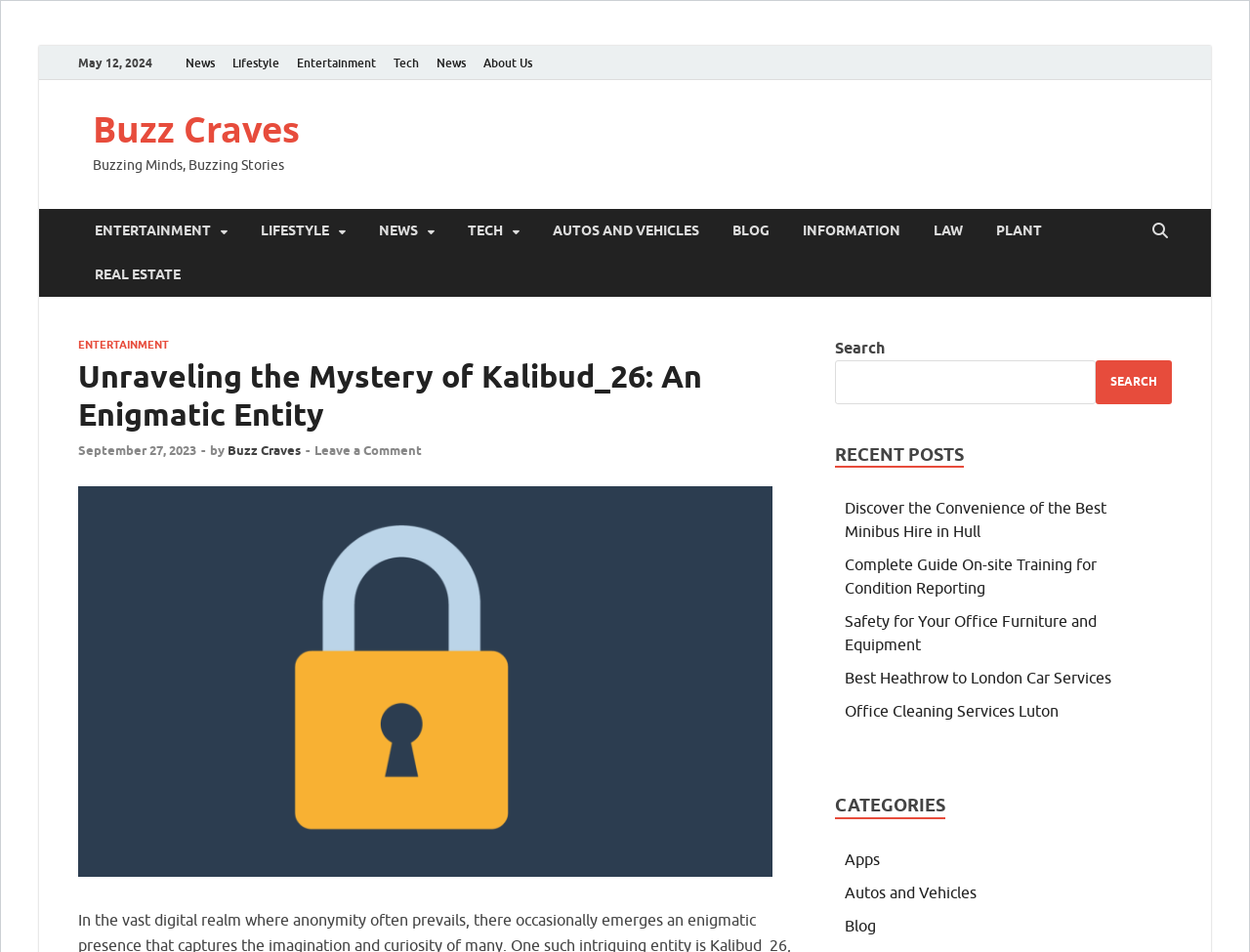Provide the bounding box coordinates of the HTML element this sentence describes: "Office Cleaning Services Luton". The bounding box coordinates consist of four float numbers between 0 and 1, i.e., [left, top, right, bottom].

[0.676, 0.738, 0.847, 0.756]